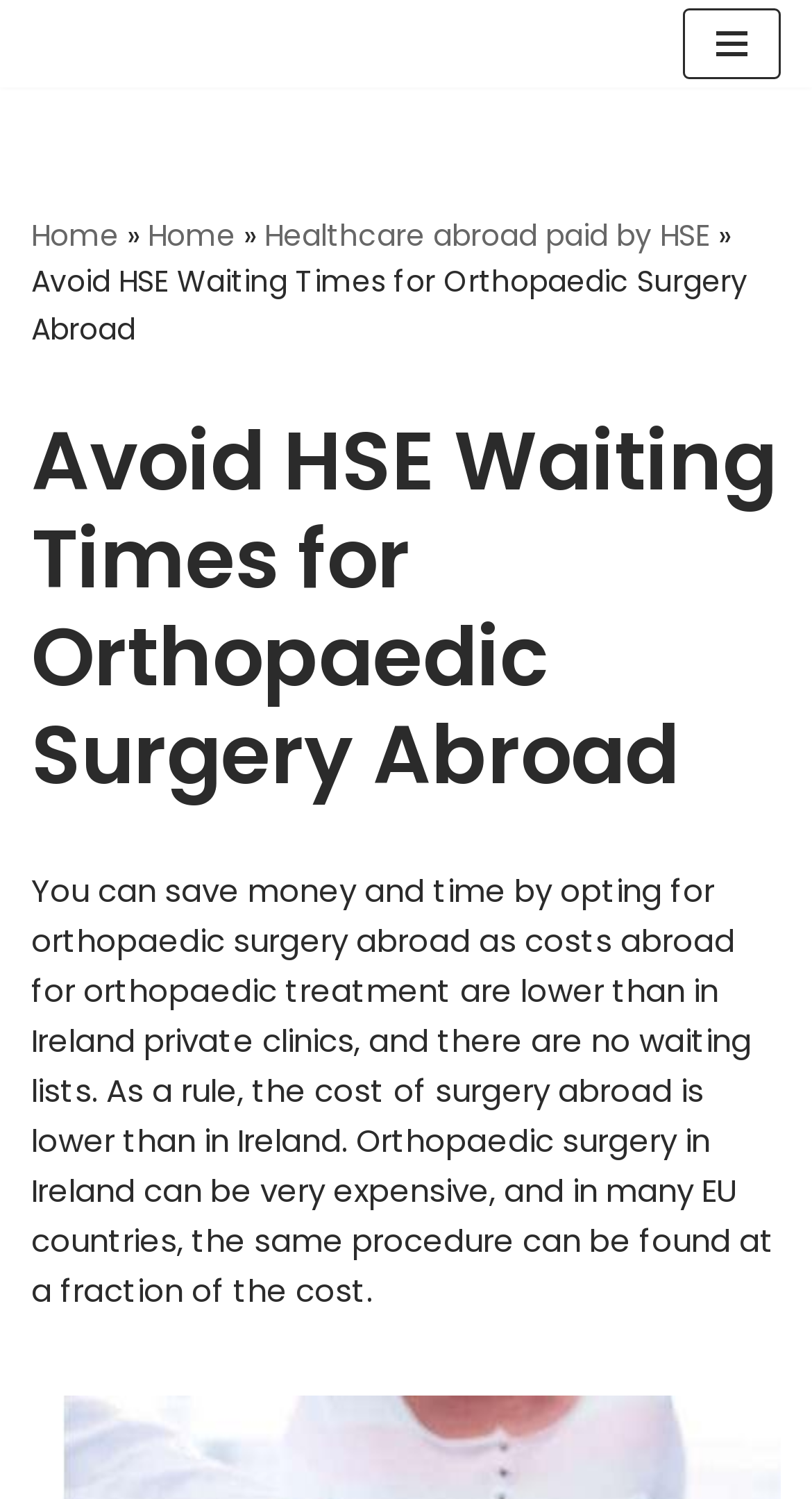What is the main heading displayed on the webpage? Please provide the text.

Avoid HSE Waiting Times for Orthopaedic Surgery Abroad